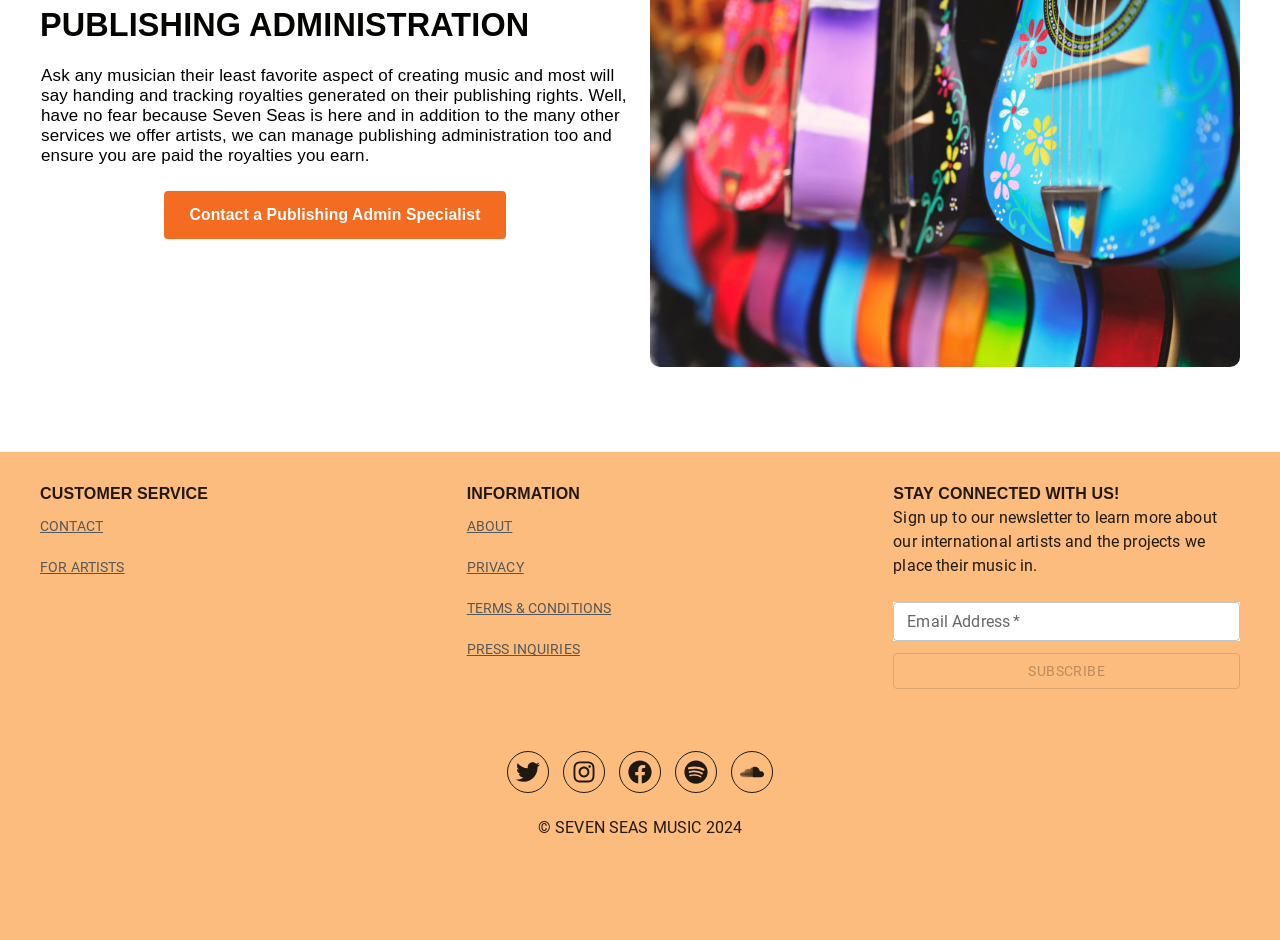What service does Seven Seas offer to artists?
Refer to the image and give a detailed answer to the query.

The webpage mentions that Seven Seas can manage publishing administration for artists, ensuring they receive the royalties they earn. This is stated in the StaticText element with the text 'Well, have no fear because Seven Seas is here and in addition to the many other services we offer artists, we can manage publishing administration too and ensure you are paid the royalties you earn.'